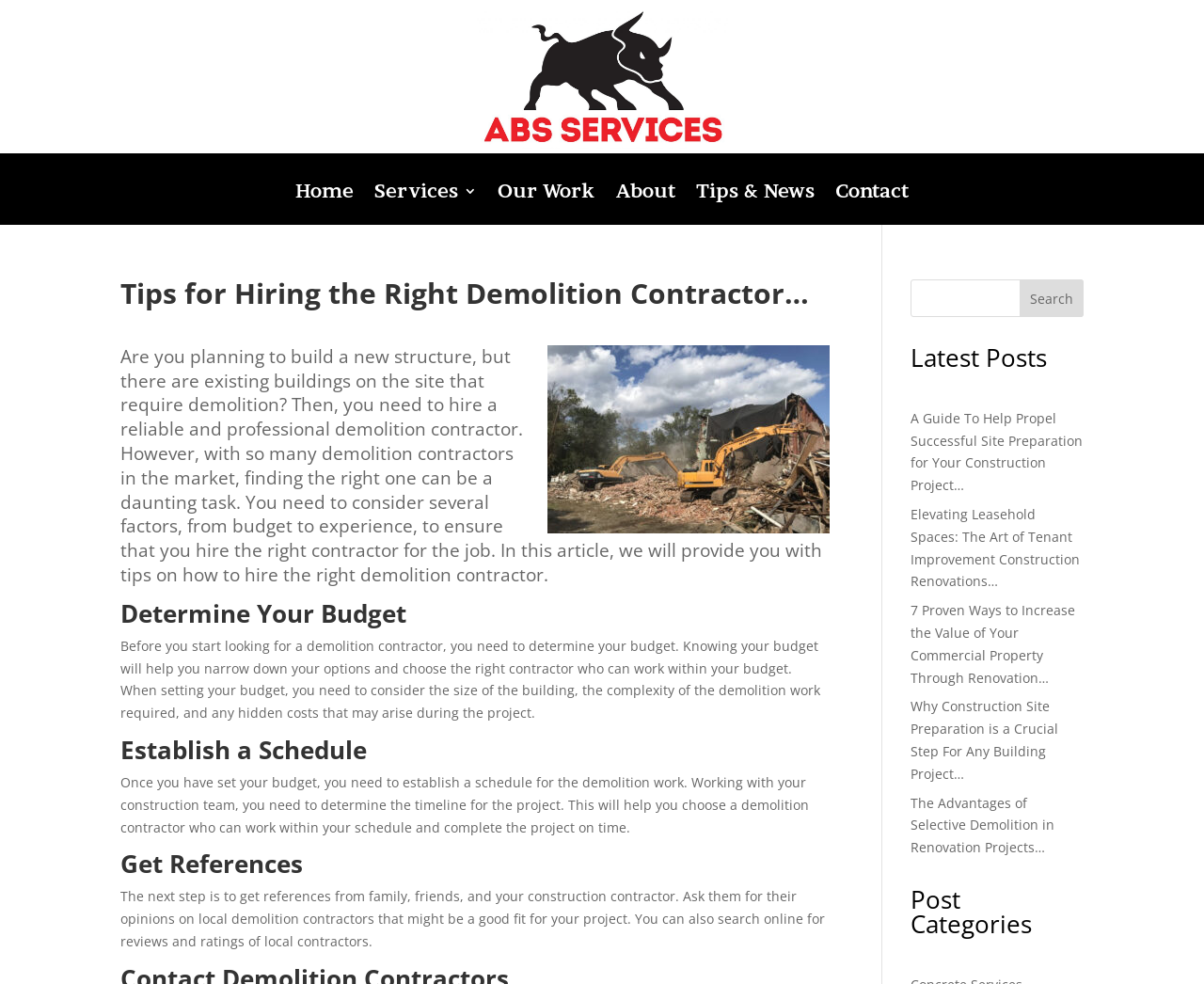Determine the bounding box coordinates for the clickable element required to fulfill the instruction: "Contact ABS Services". Provide the coordinates as four float numbers between 0 and 1, i.e., [left, top, right, bottom].

[0.694, 0.187, 0.755, 0.228]